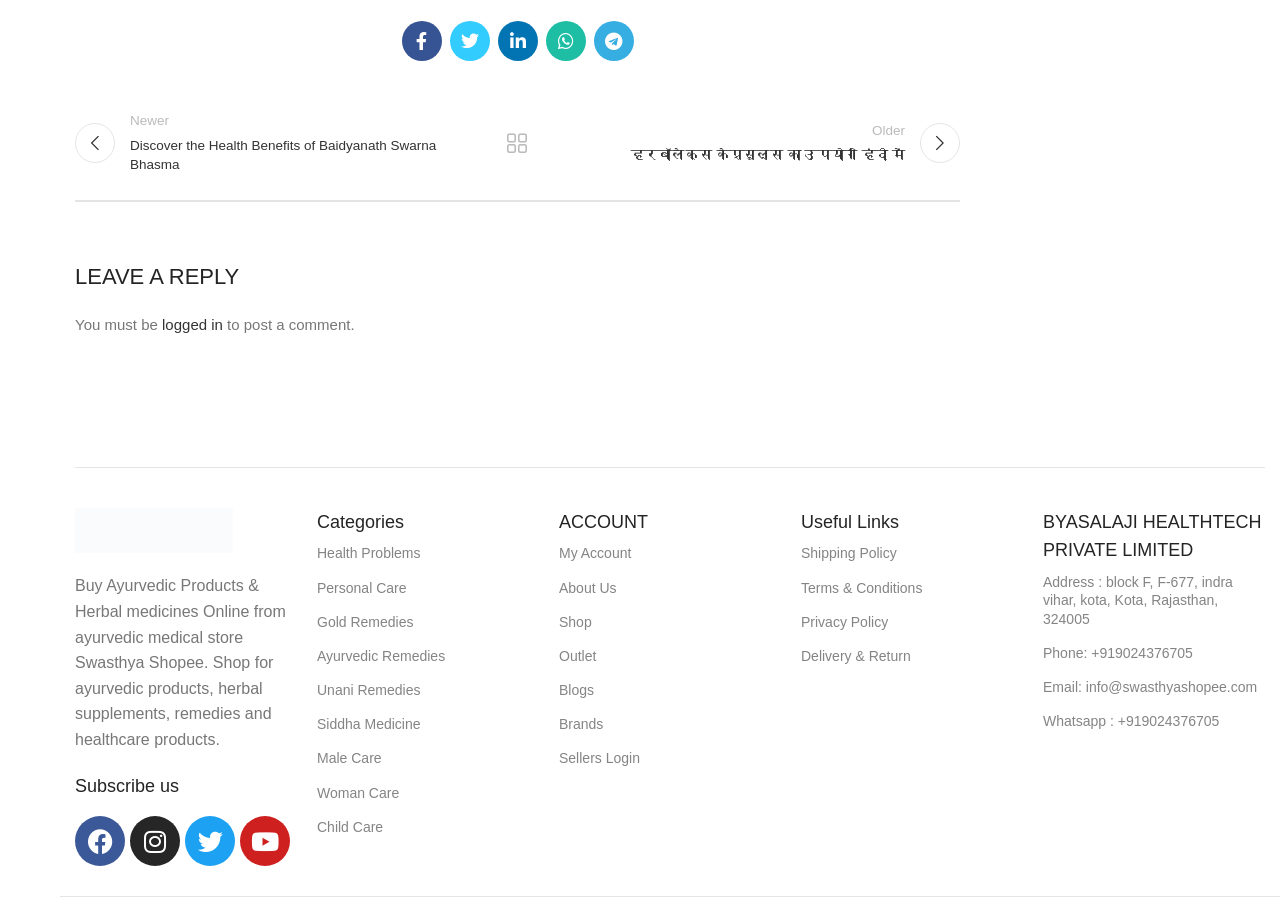Locate the bounding box coordinates of the area that needs to be clicked to fulfill the following instruction: "Leave a reply". The coordinates should be in the format of four float numbers between 0 and 1, namely [left, top, right, bottom].

[0.059, 0.291, 0.75, 0.326]